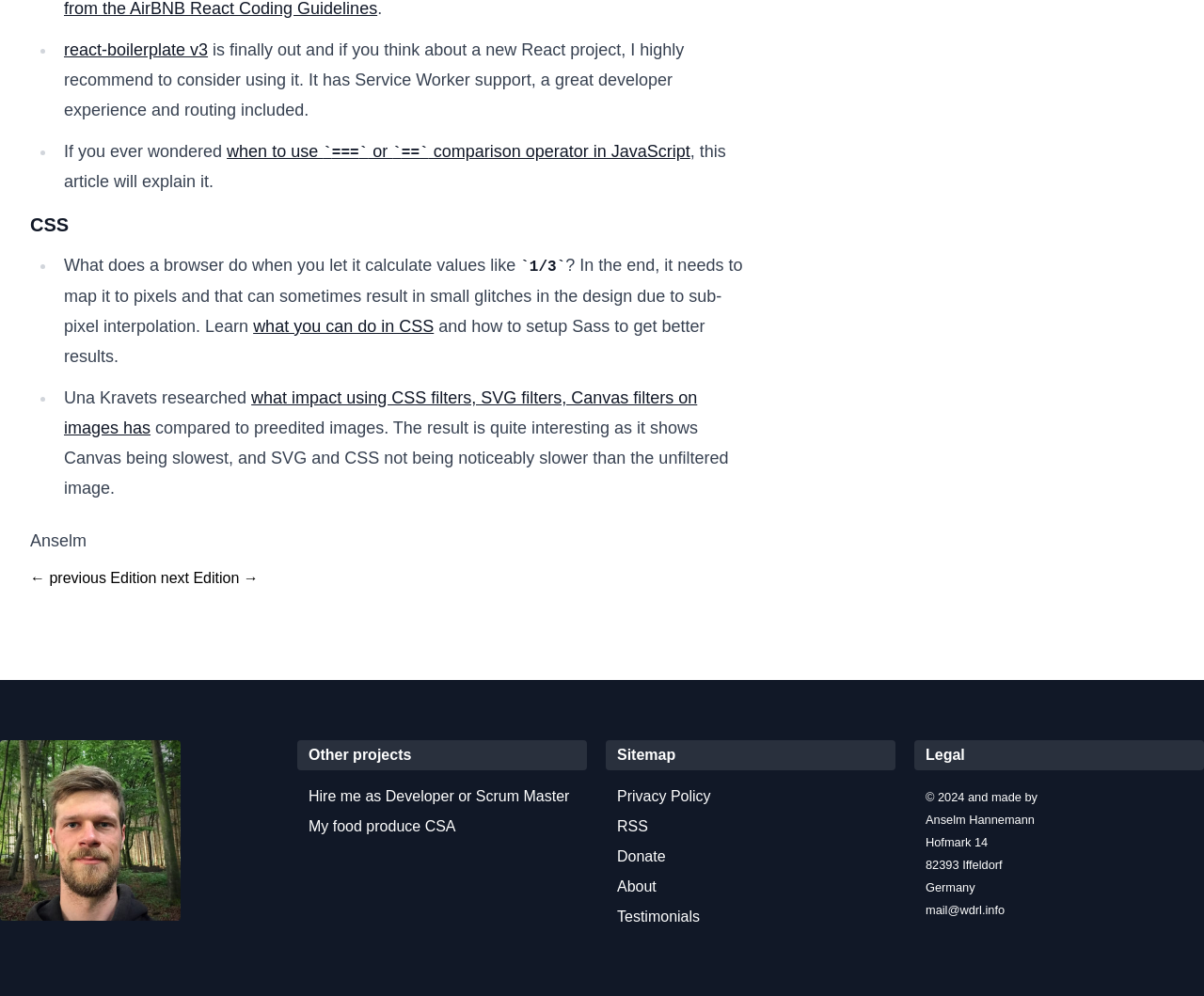Determine the bounding box coordinates of the clickable element to complete this instruction: "learn what you can do in CSS". Provide the coordinates in the format of four float numbers between 0 and 1, [left, top, right, bottom].

[0.21, 0.318, 0.36, 0.337]